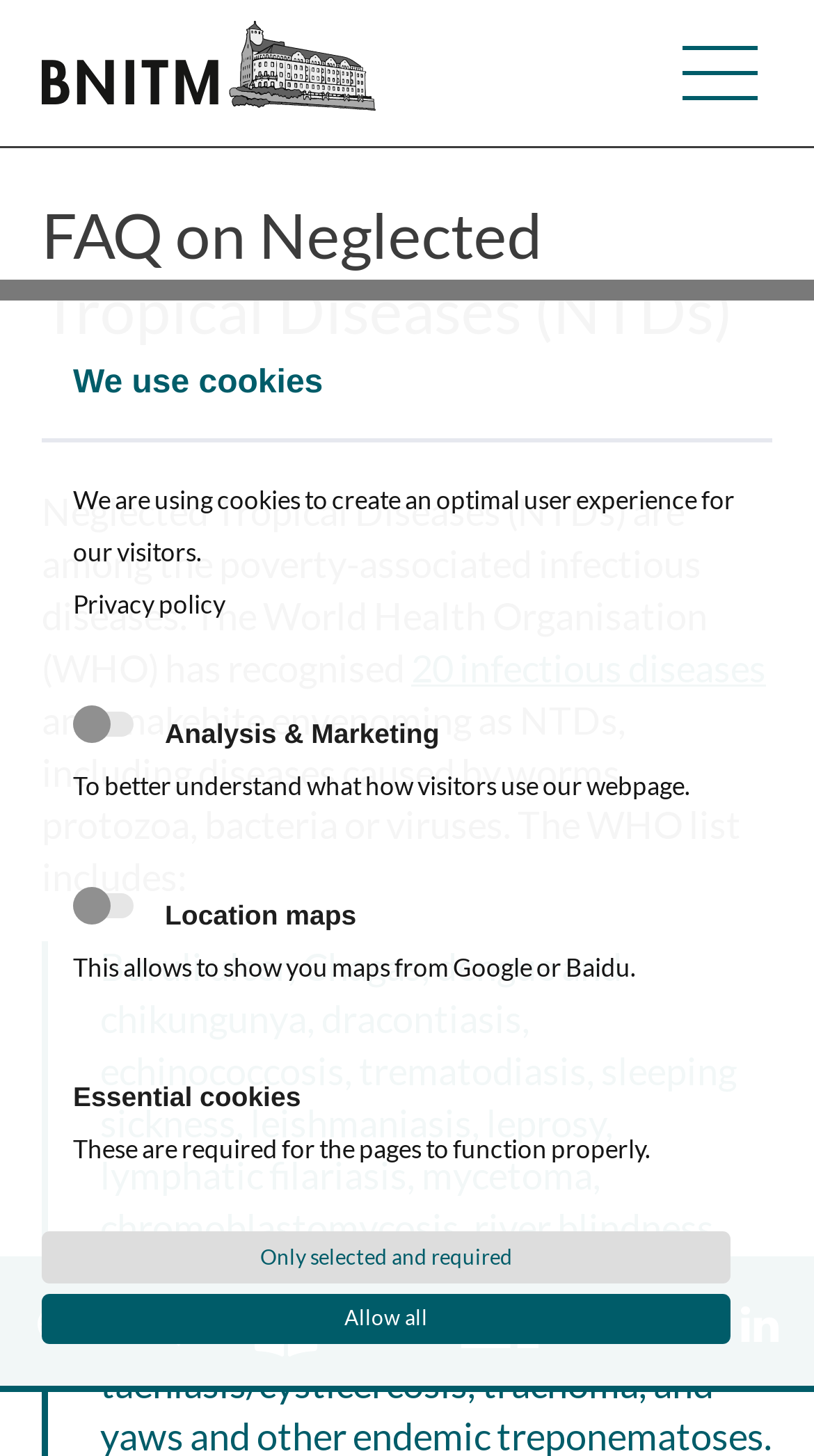Bounding box coordinates are specified in the format (top-left x, top-left y, bottom-right x, bottom-right y). All values are floating point numbers bounded between 0 and 1. Please provide the bounding box coordinate of the region this sentence describes: 20 infectious diseases

[0.505, 0.443, 0.941, 0.474]